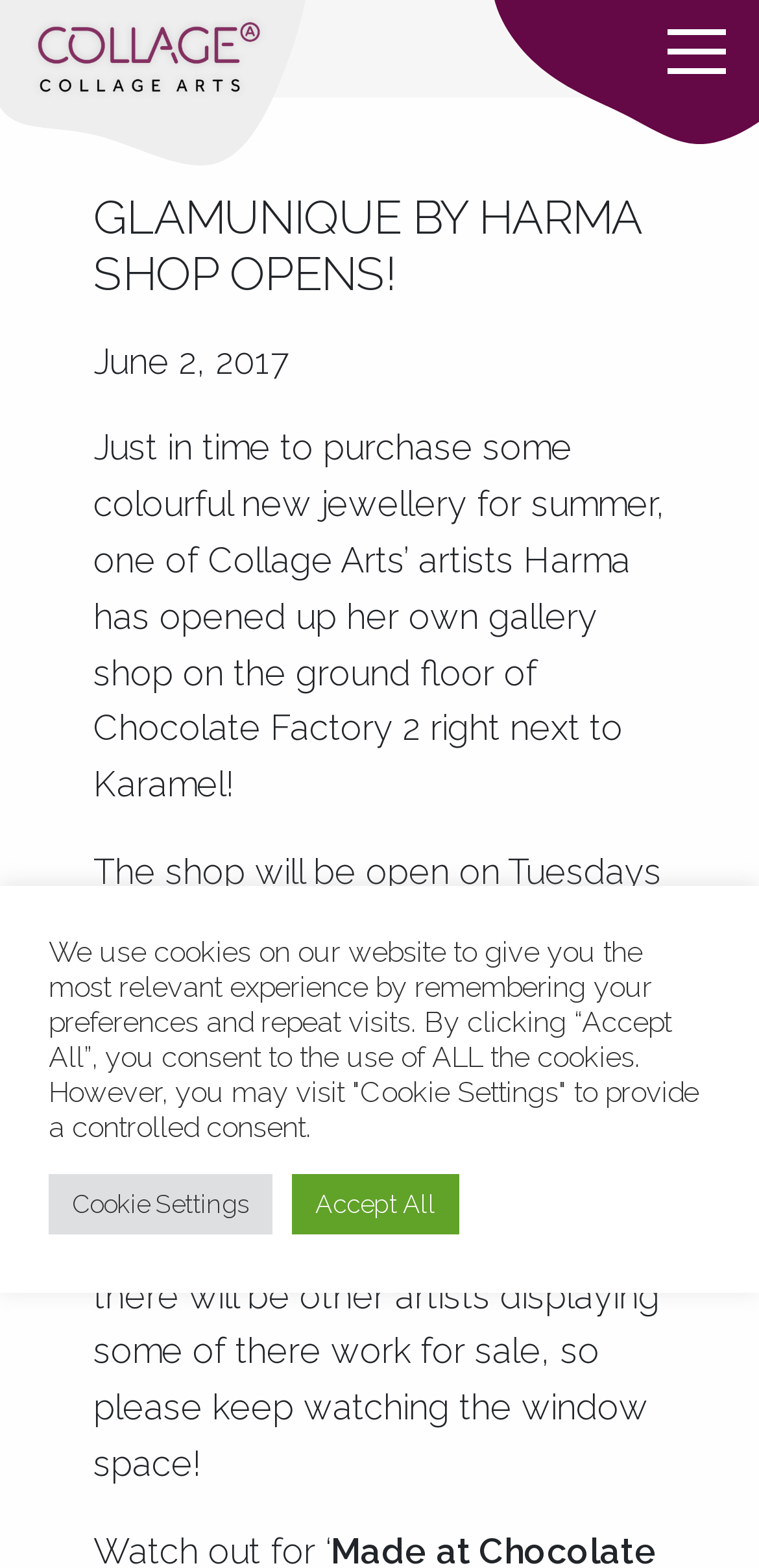Provide a comprehensive caption for the webpage.

The webpage is about the opening of a new gallery shop, Glamunique by Harma, located on the ground floor of Chocolate Factory 2. At the top left of the page, there is a link and an image, likely a logo or a banner. On the top right, there is another link and a button.

Below these elements, the main content of the page is presented. The title "GLAMUNIQUE BY HARMA SHOP OPENS!" is prominently displayed, followed by the date "June 2, 2017". A paragraph of text explains that Harma, a Collage Arts artist, has opened her own gallery shop, which will be open on Tuesdays and Thursdays from 2pm to 5pm. Visitors can contact Harma directly via email to arrange a visit outside of these hours.

The page also mentions that other artists will be displaying their work for sale in the window space over the next couple of weeks. At the bottom of the page, there is a notice about the use of cookies on the website, with options to "Accept All" or visit "Cookie Settings" to provide controlled consent.